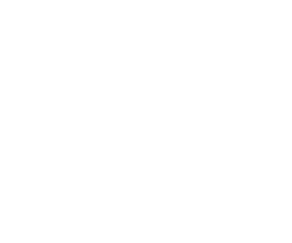Where was the 2019 British GT Championship pre-season Media Day held? Examine the screenshot and reply using just one word or a brief phrase.

Oulton Park